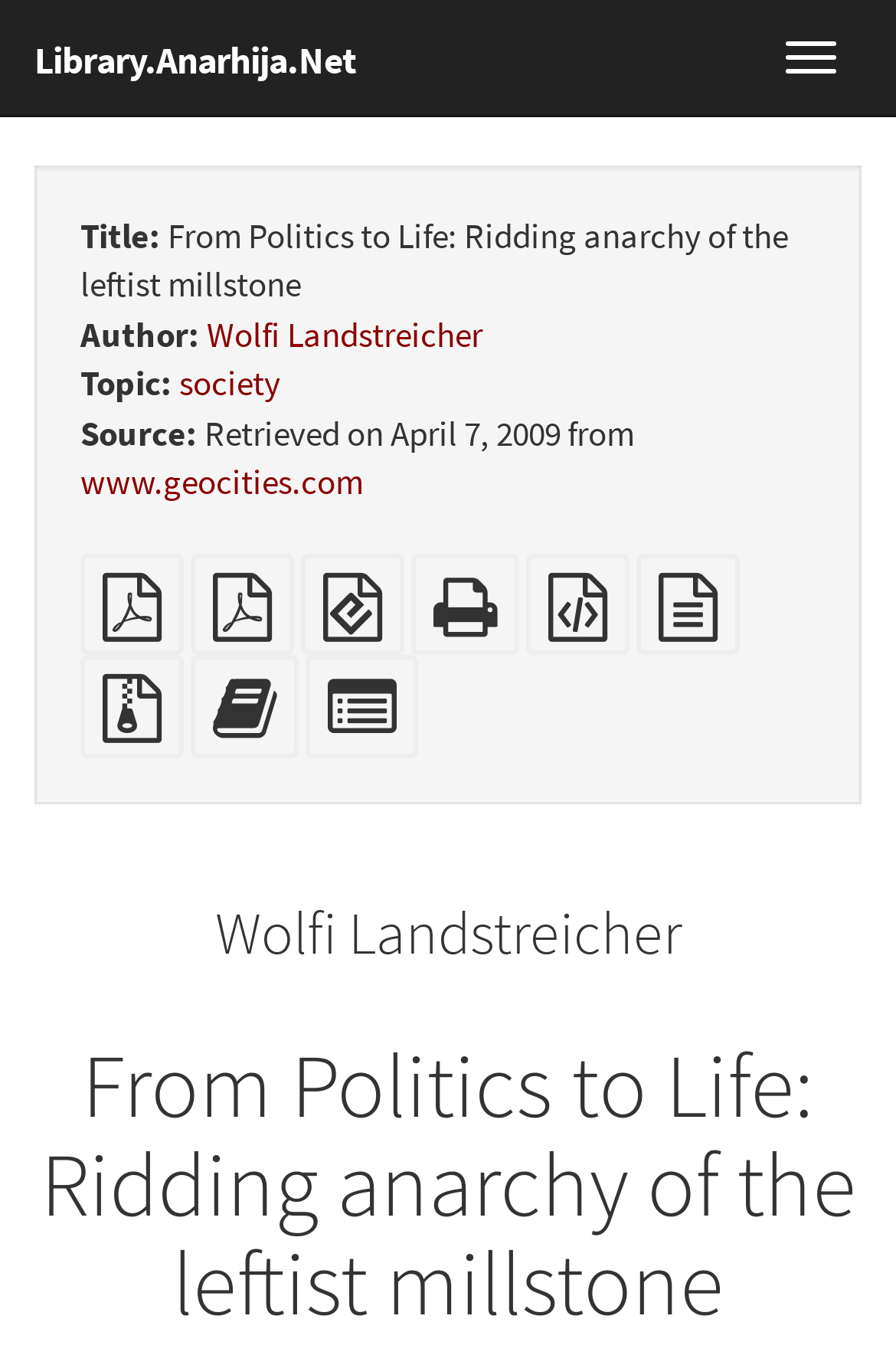Please respond in a single word or phrase: 
How many download options are available?

6